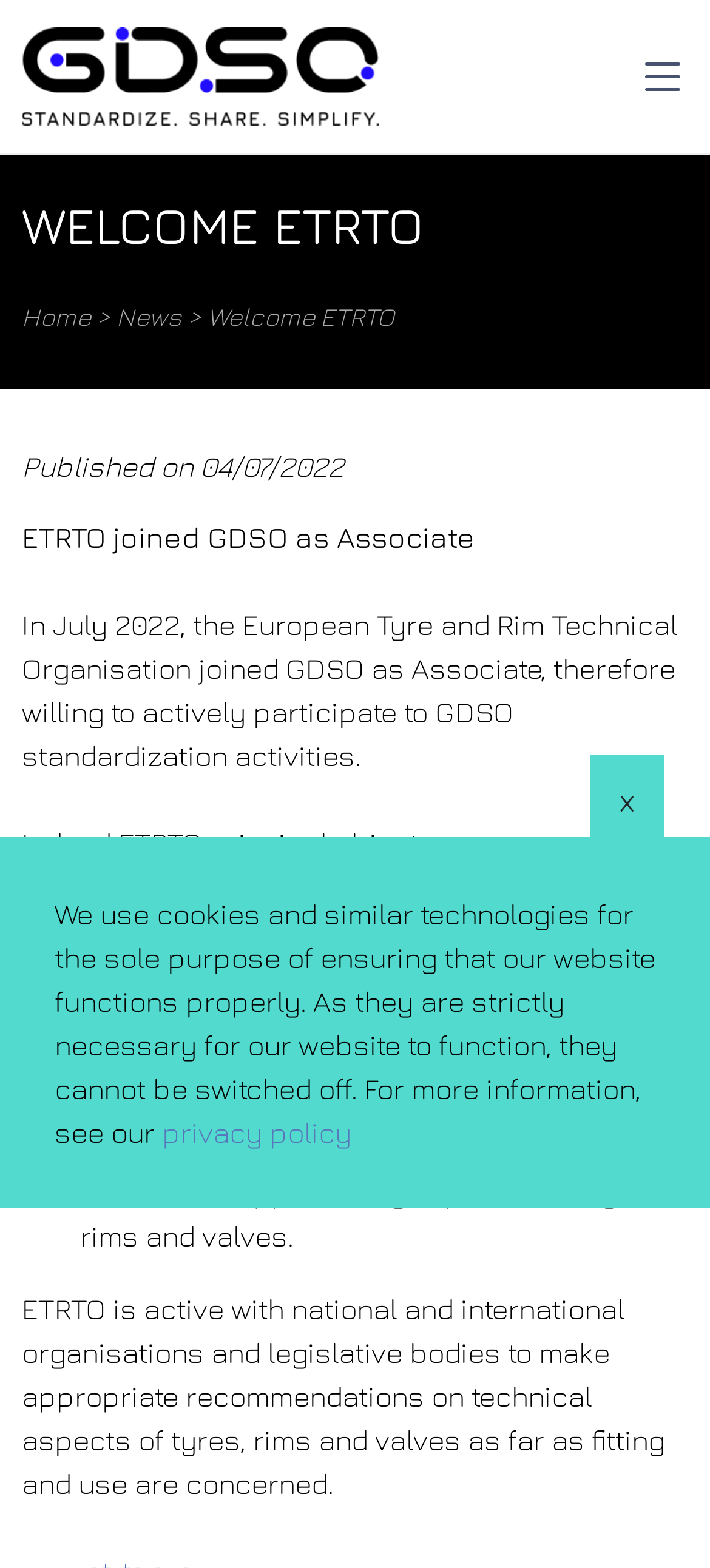Refer to the image and offer a detailed explanation in response to the question: What are the three principal objects of ETRTO?

The webpage lists three principal objects of ETRTO: align national standards and achieve interchangeability of pneumatic tyres, rims, and valves in Europe; establish common engineering dimensions, load/pressure characteristics, and operational guidelines; and promote the free exchange of technical information appertaining to pneumatic tyres, rims, and valves.